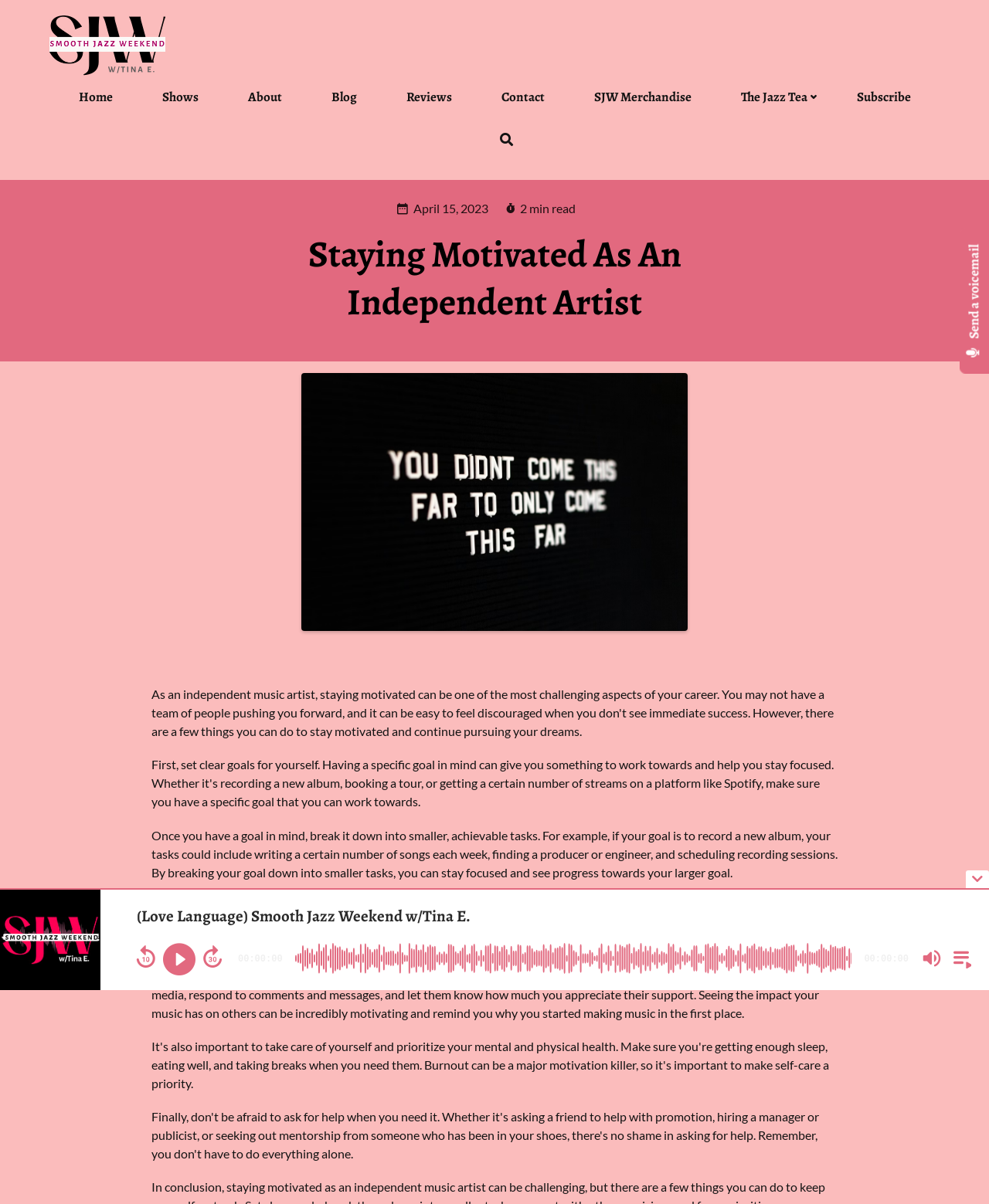Locate the bounding box coordinates of the area where you should click to accomplish the instruction: "Click the Subscribe button".

[0.841, 0.063, 0.946, 0.099]